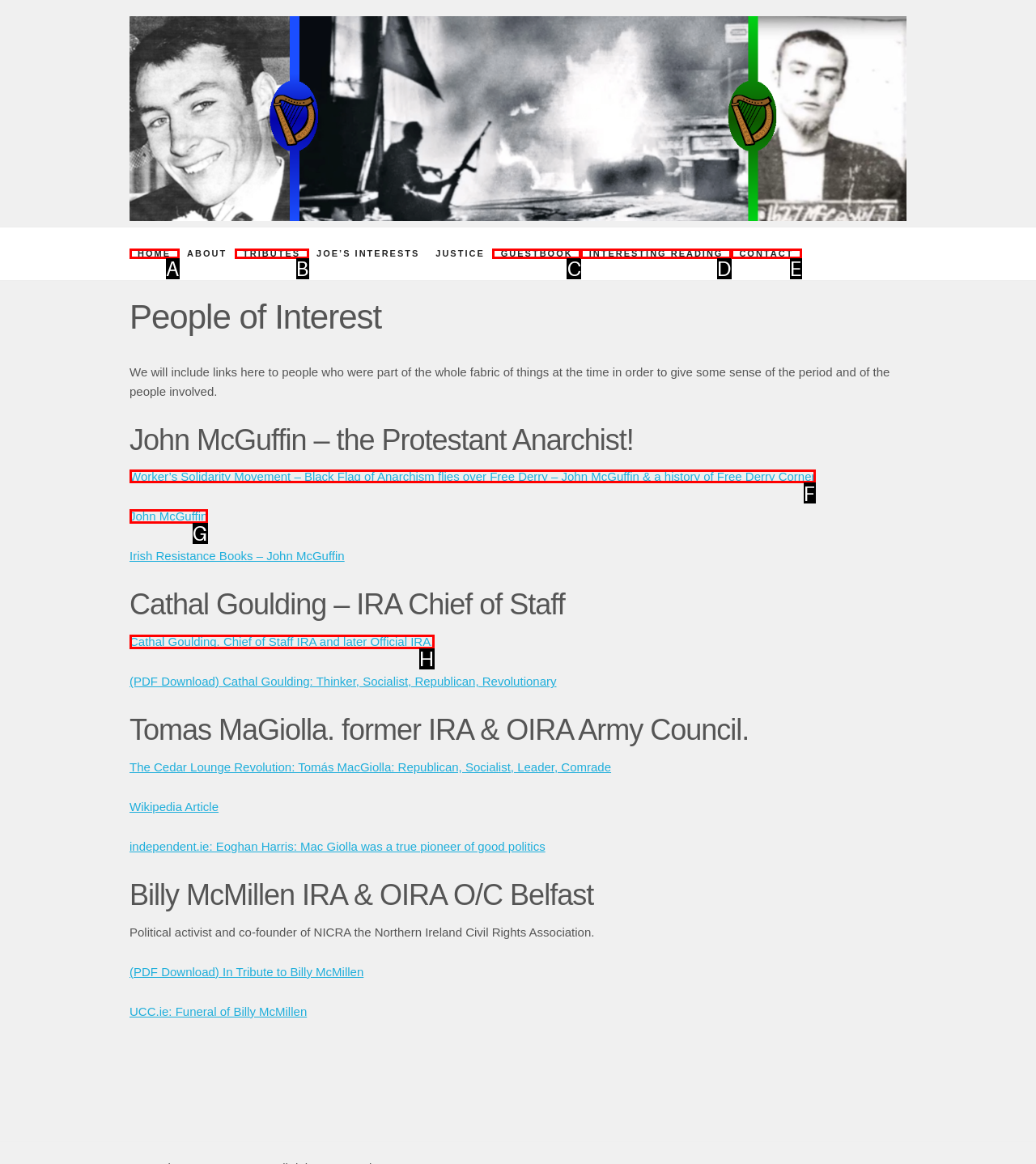Choose the letter of the element that should be clicked to complete the task: View the article about John McGuffin
Answer with the letter from the possible choices.

F